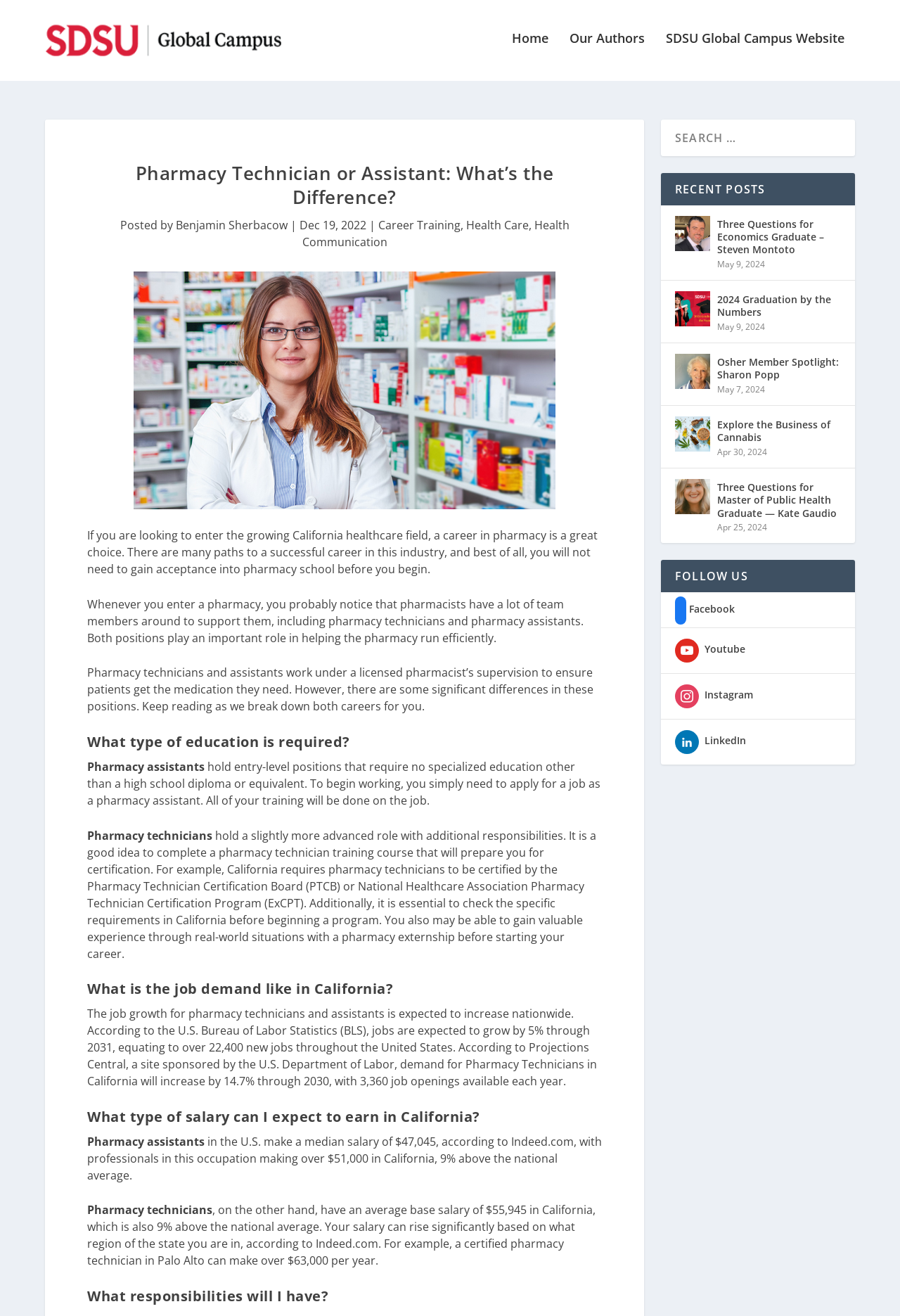Using the information in the image, could you please answer the following question in detail:
What is the certification required for pharmacy technicians in California?

The certification required for pharmacy technicians in California can be found in the section 'What type of education is required?'. According to the text, California requires pharmacy technicians to be certified by the Pharmacy Technician Certification Board (PTCB) or National Healthcare Association Pharmacy Technician Certification Program (ExCPT).